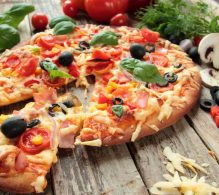What is the color of the crust?
Use the information from the screenshot to give a comprehensive response to the question.

The caption describes the crust as 'golden and crispy', indicating that the crust has a golden color.